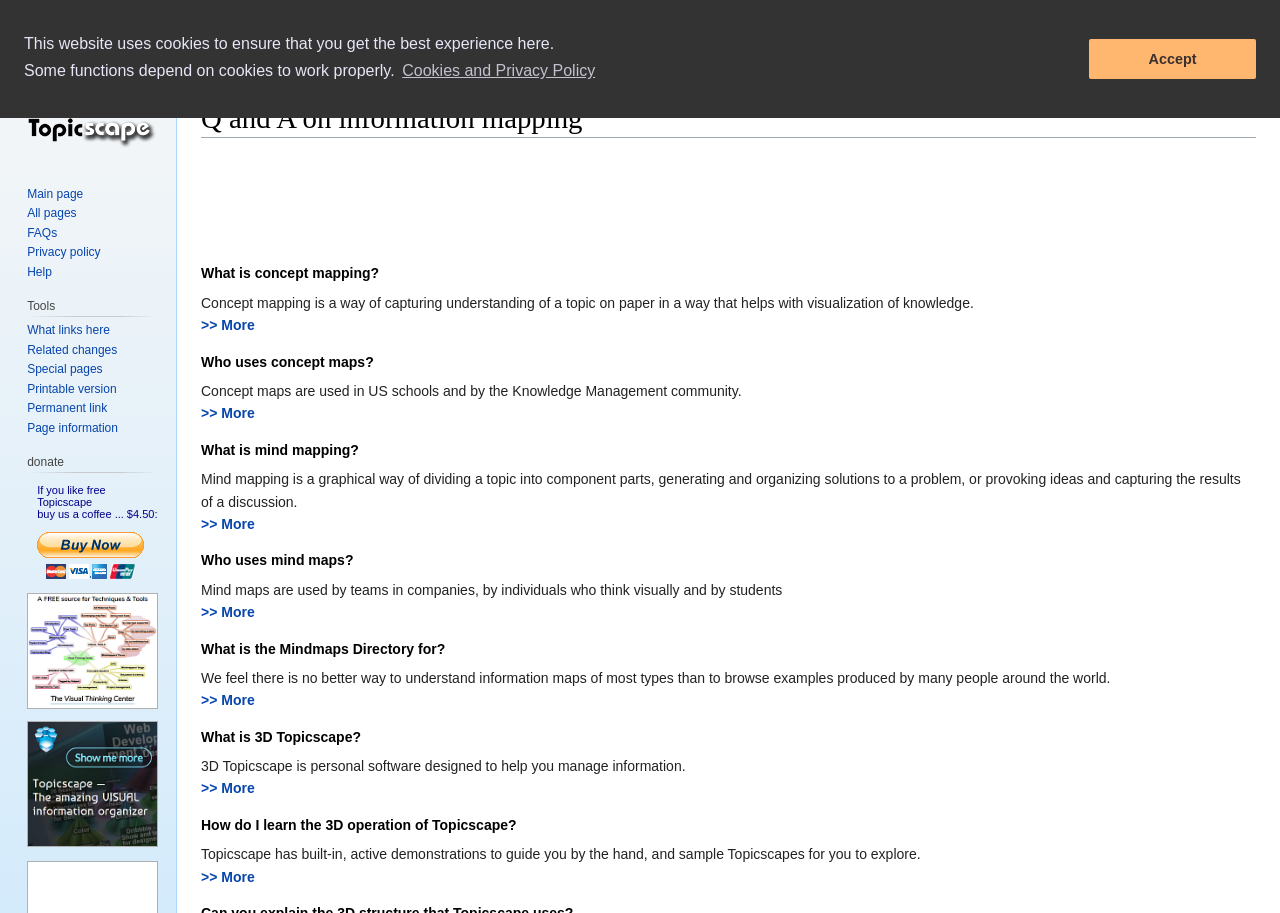Can you specify the bounding box coordinates of the area that needs to be clicked to fulfill the following instruction: "Learn more about cookies"?

[0.312, 0.061, 0.467, 0.095]